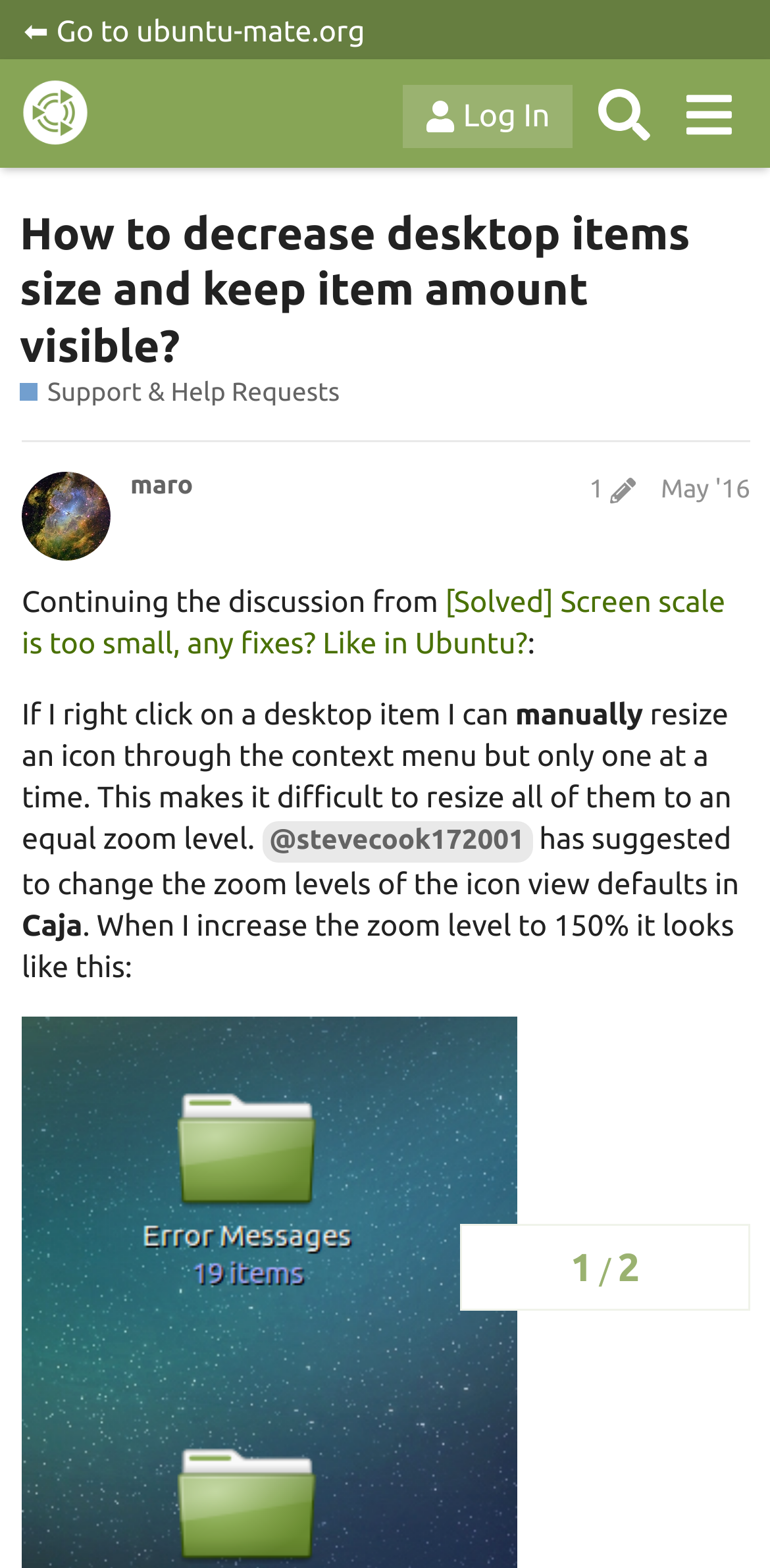Identify the bounding box coordinates for the region to click in order to carry out this instruction: "View post by maro". Provide the coordinates using four float numbers between 0 and 1, formatted as [left, top, right, bottom].

[0.169, 0.301, 0.974, 0.324]